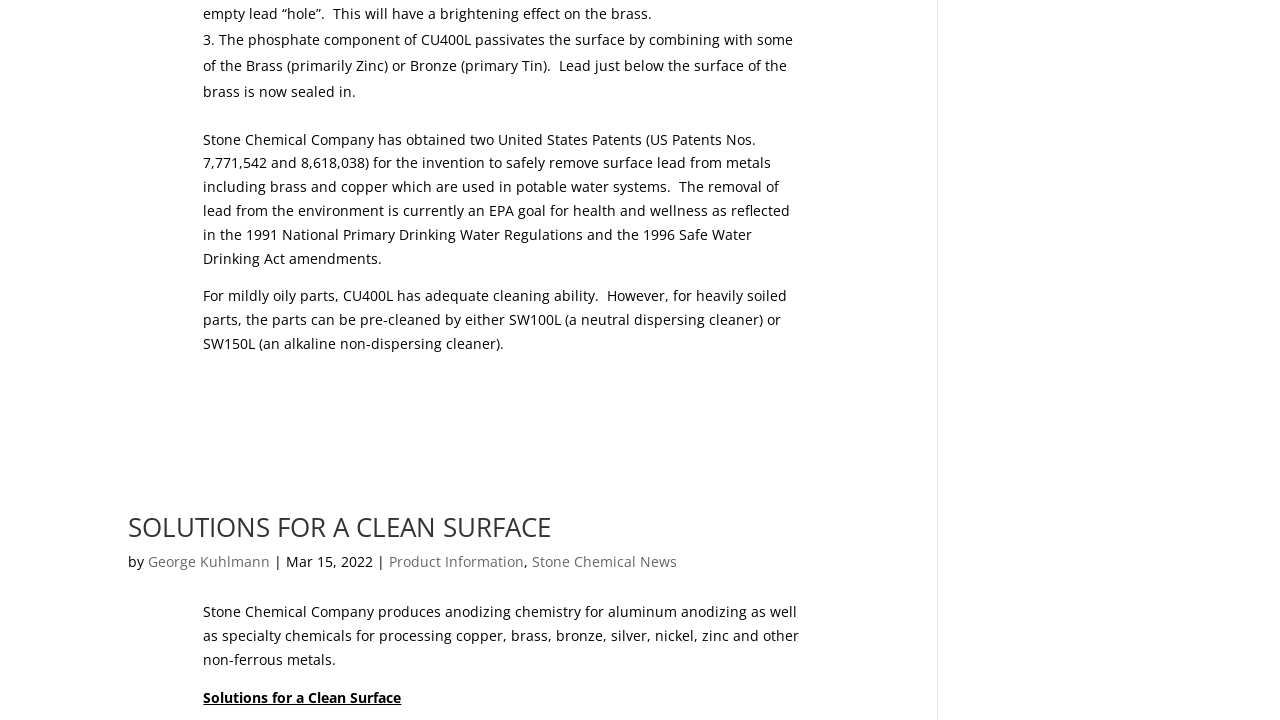Given the element description, predict the bounding box coordinates in the format (top-left x, top-left y, bottom-right x, bottom-right y). Make sure all values are between 0 and 1. Here is the element description: Stone Chemical News

[0.416, 0.605, 0.529, 0.631]